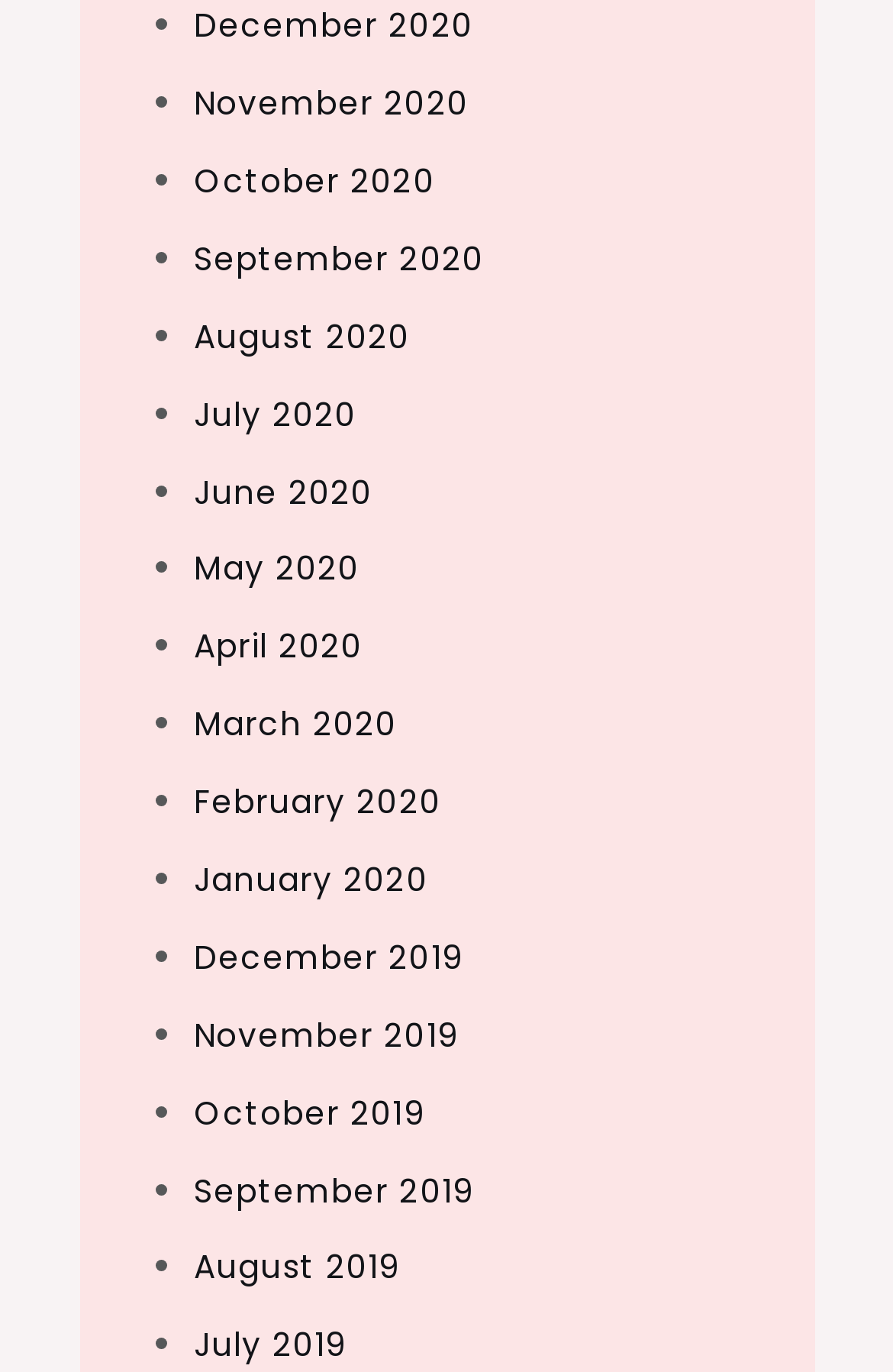Please specify the bounding box coordinates for the clickable region that will help you carry out the instruction: "View October 2020".

[0.217, 0.115, 0.487, 0.149]